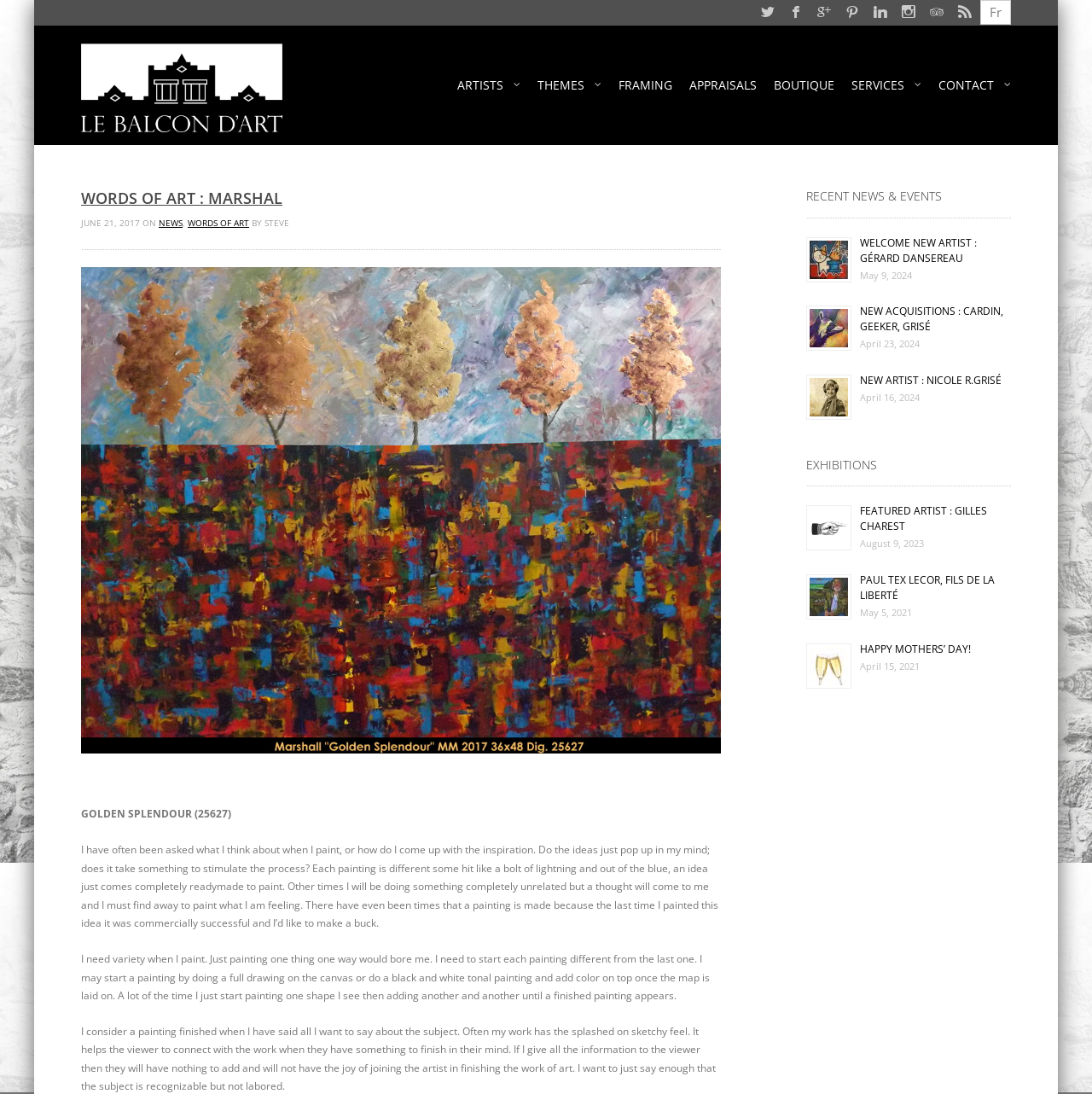Please provide the bounding box coordinates in the format (top-left x, top-left y, bottom-right x, bottom-right y). Remember, all values are floating point numbers between 0 and 1. What is the bounding box coordinate of the region described as: NEW ARTIST : NICOLE R.GRISÉ

[0.788, 0.341, 0.917, 0.354]